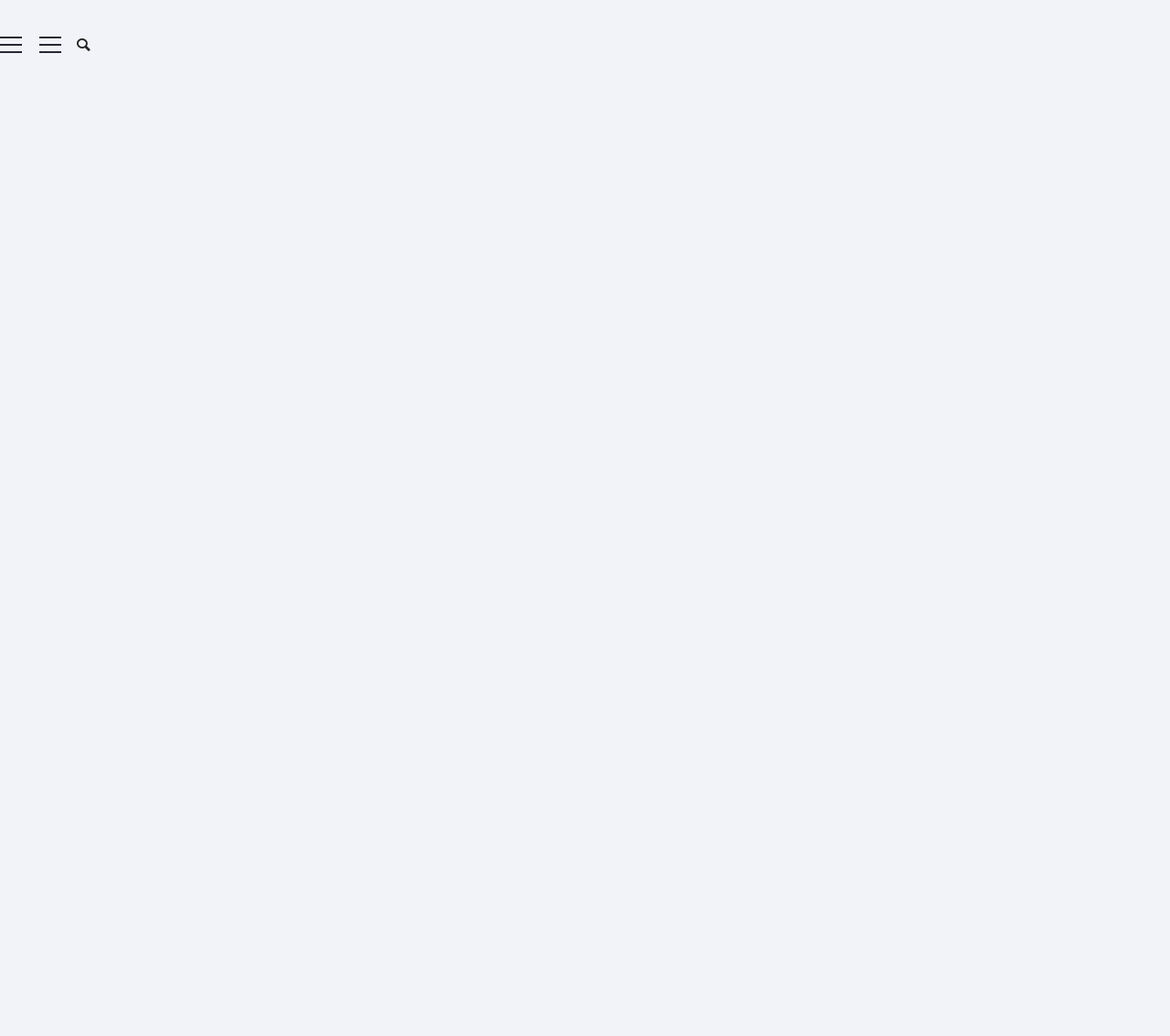Locate the bounding box coordinates of the clickable part needed for the task: "Open sidebar menu".

[0.034, 0.0, 0.052, 0.088]